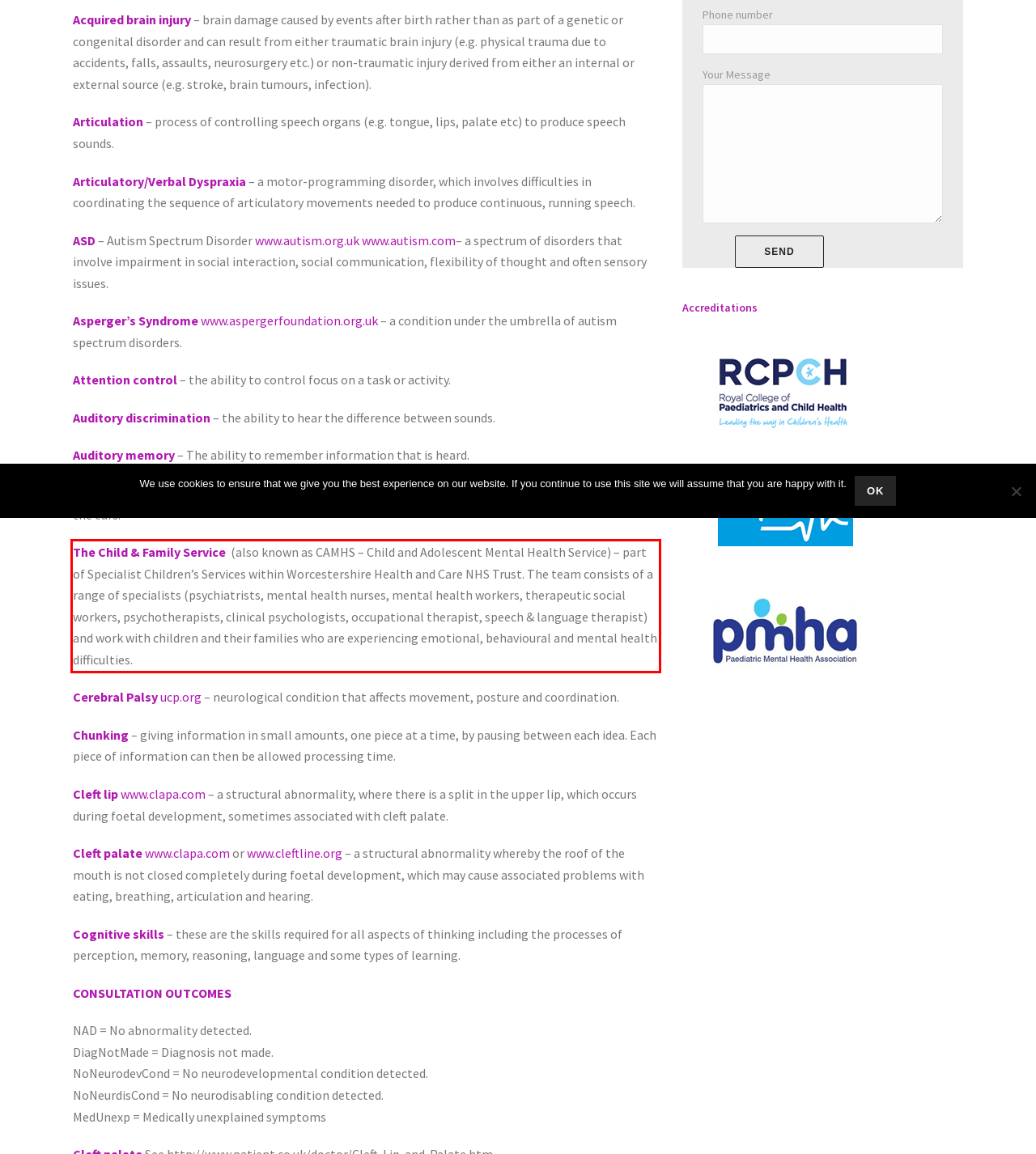Given a webpage screenshot with a red bounding box, perform OCR to read and deliver the text enclosed by the red bounding box.

The Child & Family Service (also known as CAMHS – Child and Adolescent Mental Health Service) – part of Specialist Children’s Services within Worcestershire Health and Care NHS Trust. The team consists of a range of specialists (psychiatrists, mental health nurses, mental health workers, therapeutic social workers, psychotherapists, clinical psychologists, occupational therapist, speech & language therapist) and work with children and their families who are experiencing emotional, behavioural and mental health difficulties.